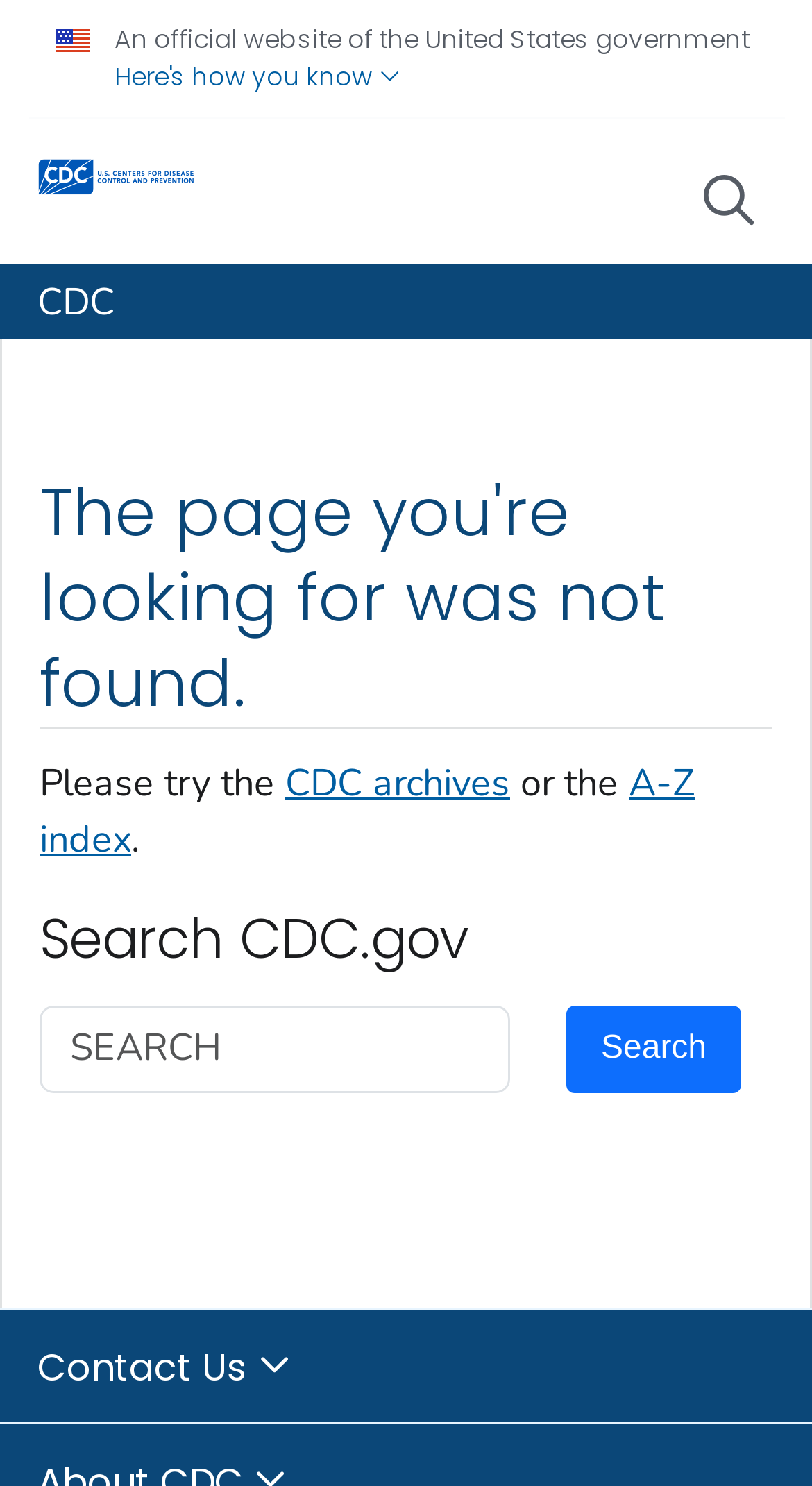What can be done if the page is not found?
Answer the question in a detailed and comprehensive manner.

The page displays a message 'The page you're looking for was not found.' and provides two options: 'CDC archives' and 'A-Z index'. This implies that if the page is not found, users can try searching in the archives or using the A-Z index to find the desired information.